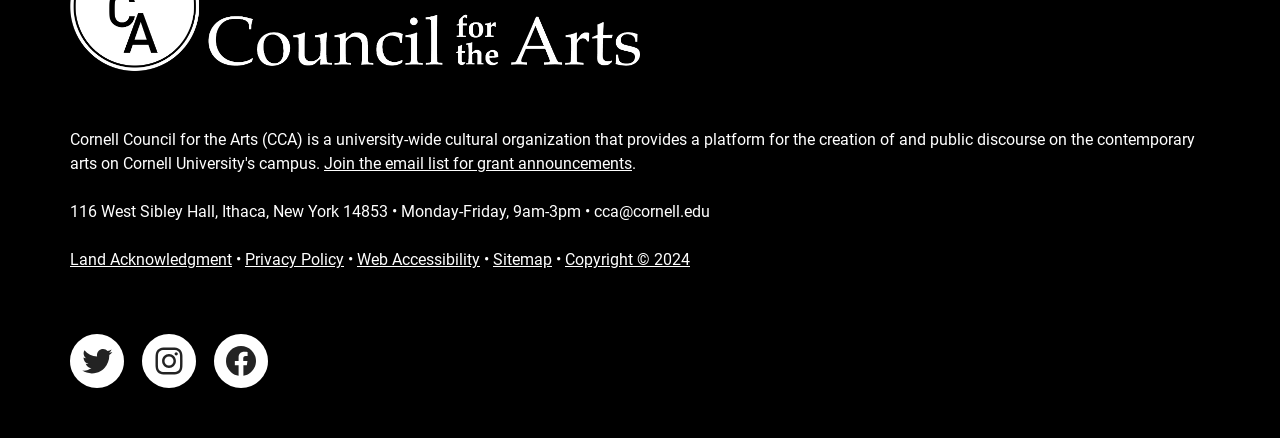Kindly respond to the following question with a single word or a brief phrase: 
What is the address of the organization?

116 West Sibley Hall, Ithaca, New York 14853